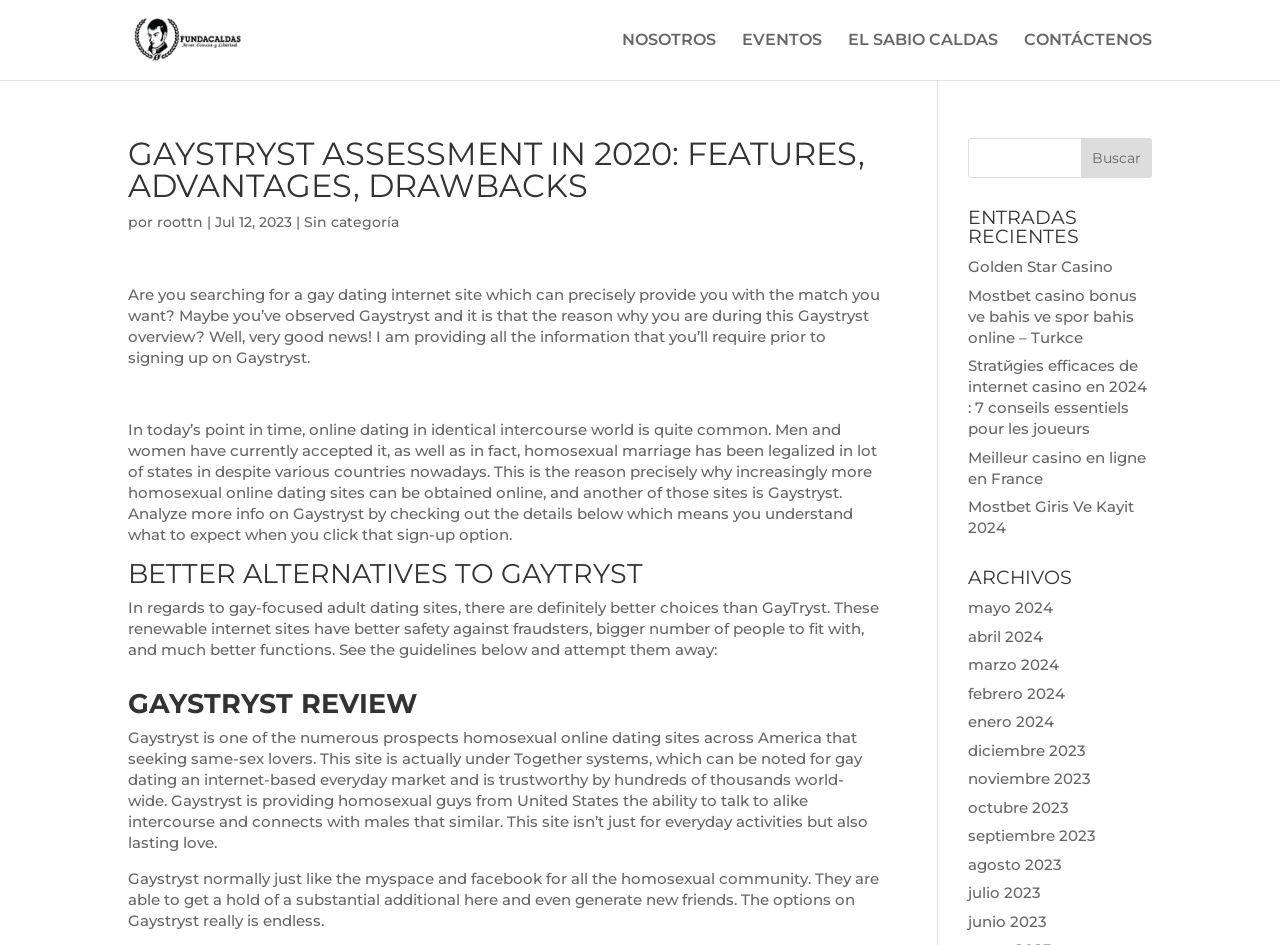Locate the bounding box coordinates of the clickable part needed for the task: "Click the 'Golden Star Casino' link".

[0.756, 0.272, 0.87, 0.292]